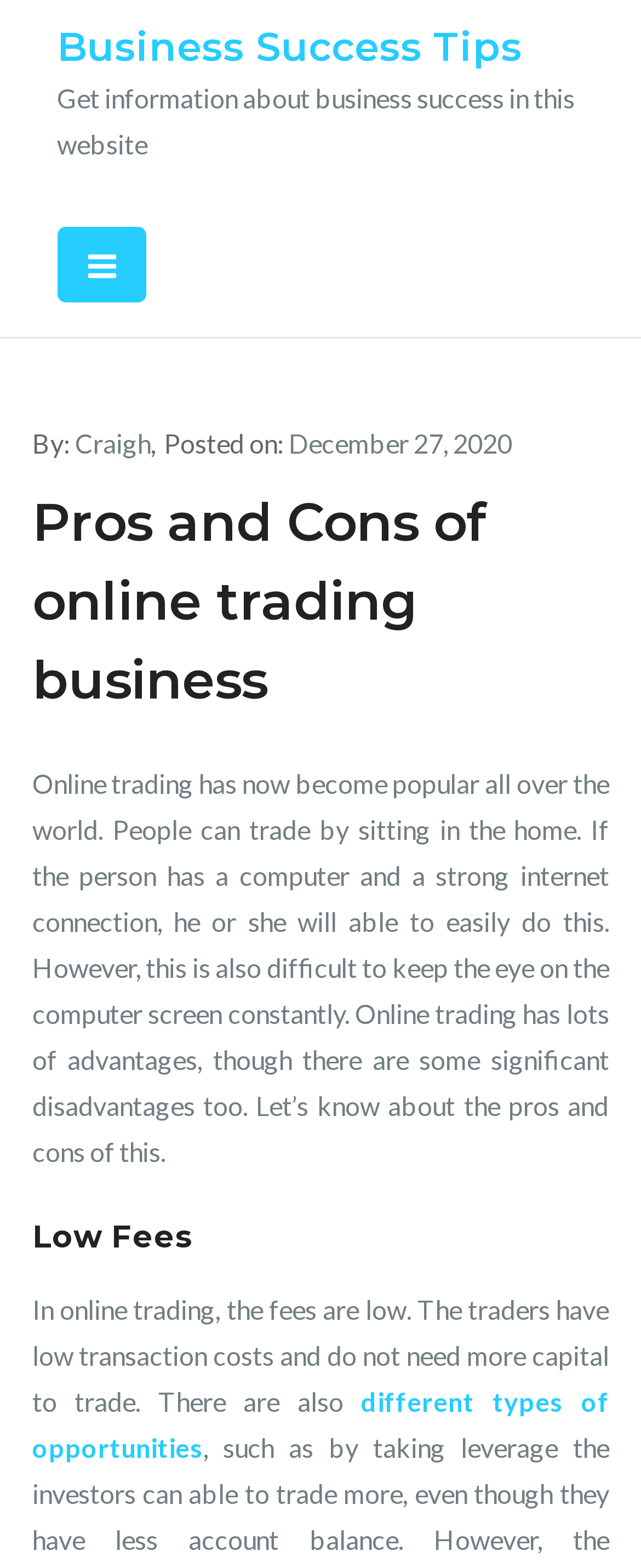Give a comprehensive overview of the webpage, including key elements.

The webpage is about the pros and cons of online trading business, with a focus on providing information about business success. At the top, there is a link to "Business Success Tips" and a brief introduction to the website, stating "Get information about business success in this website". 

Below this introduction, there is a button that expands to reveal a menu, labeled "primary-menu". To the right of this button, there is a section with information about the author, "Craigh", and the date of posting, "December 27, 2020". 

The main content of the webpage is divided into sections, with headings that outline the pros and cons of online trading business. The first section has a heading "Pros and Cons of online trading business" and provides a brief overview of online trading, highlighting its advantages and disadvantages. 

Below this section, there is a subheading "Low Fees" that discusses the low transaction costs and capital requirements of online trading. This section also mentions "different types of opportunities" available in online trading, with a link to explore further.